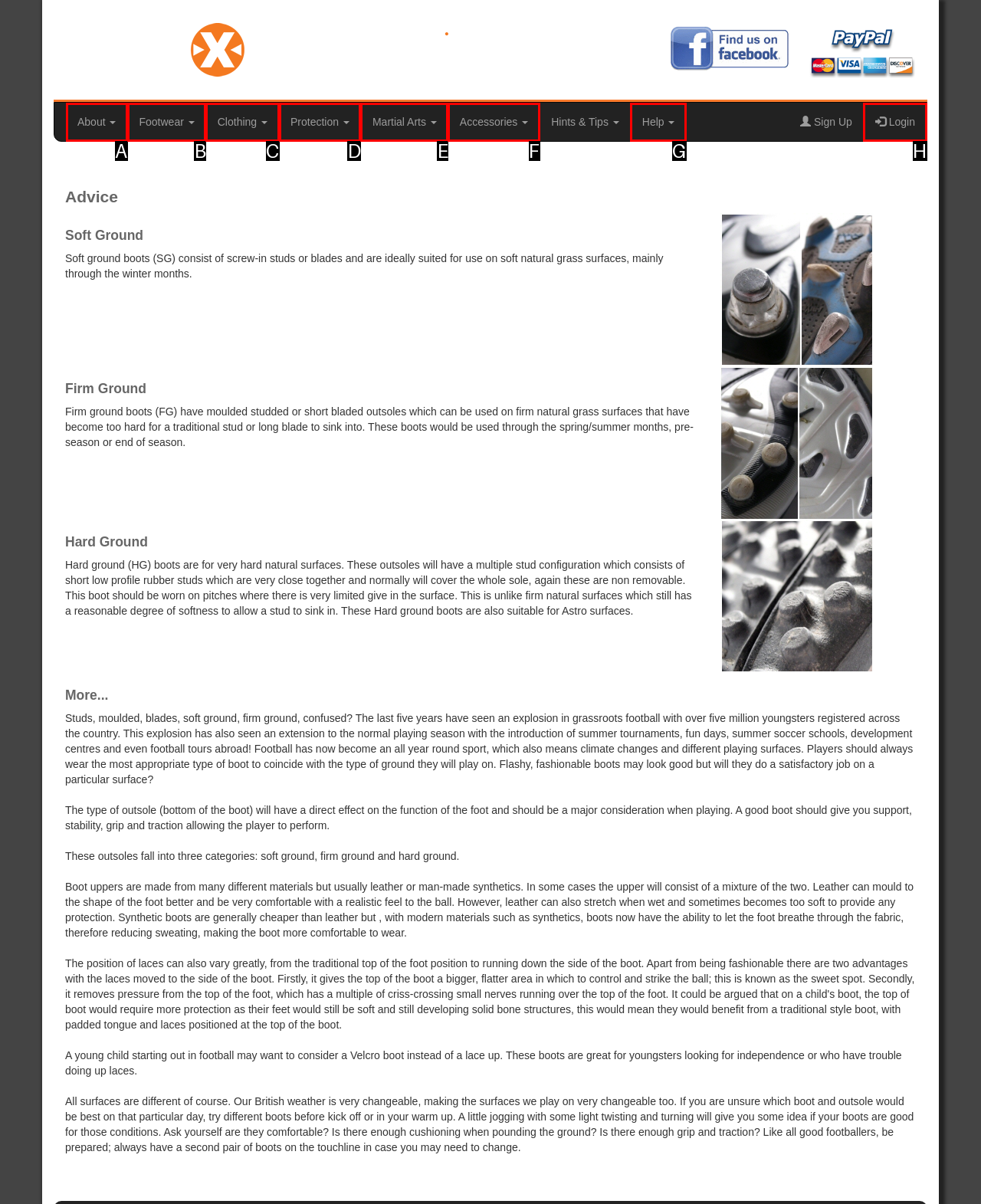Identify the option that corresponds to the description: Go to Registration page 
Provide the letter of the matching option from the available choices directly.

None